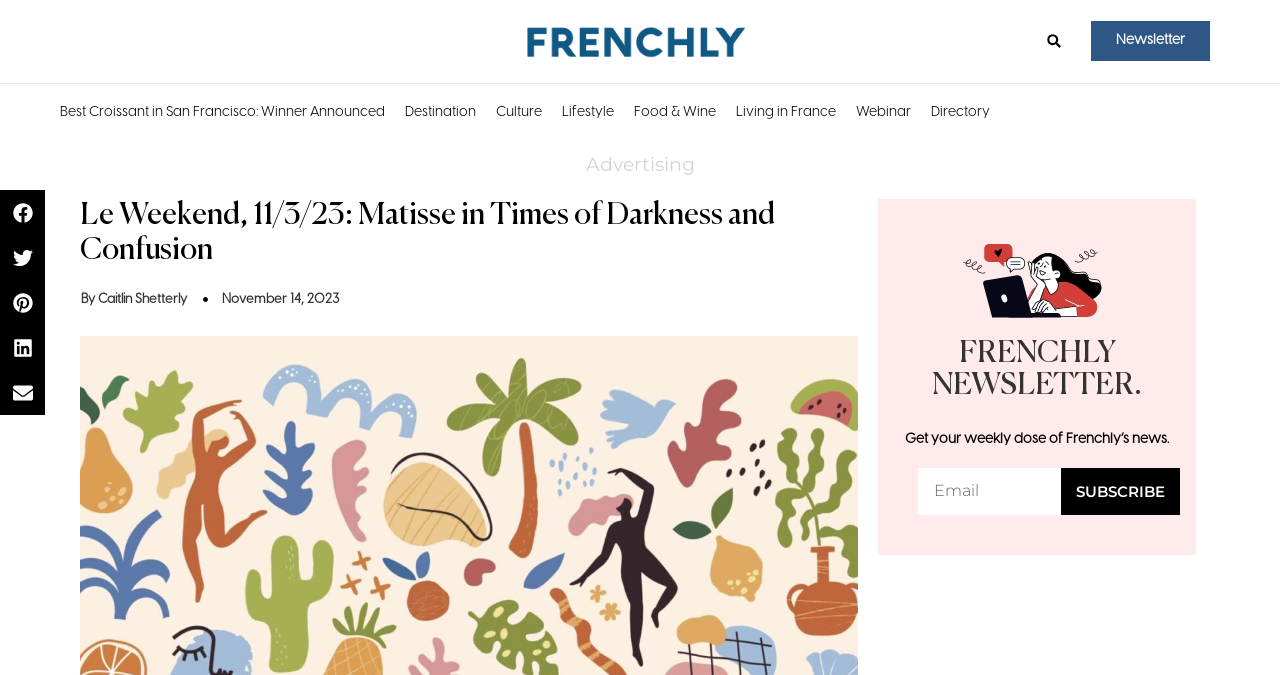Identify the bounding box coordinates of the element that should be clicked to fulfill this task: "Search for something". The coordinates should be provided as four float numbers between 0 and 1, i.e., [left, top, right, bottom].

[0.81, 0.036, 0.837, 0.086]